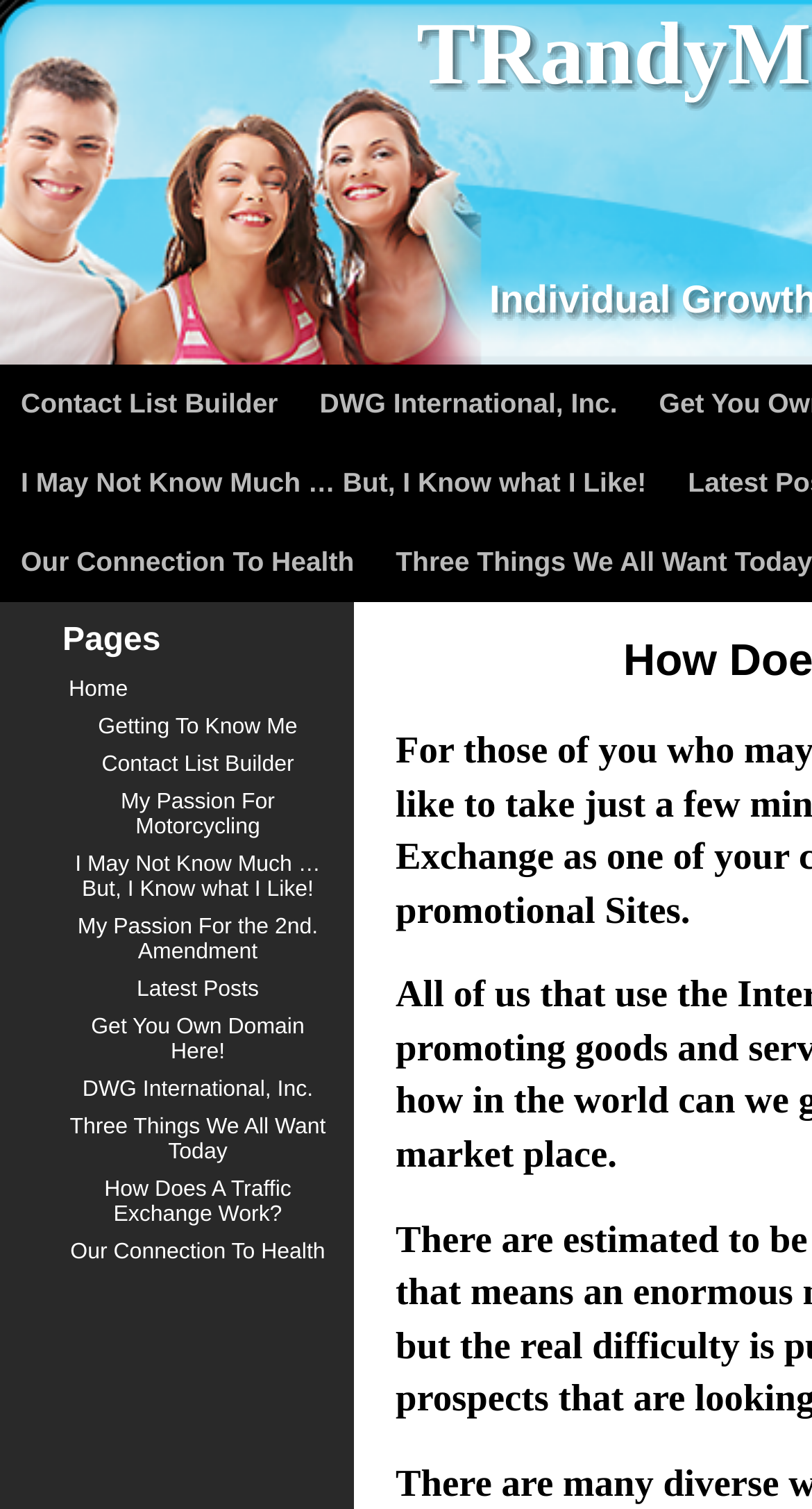Give a one-word or short phrase answer to the question: 
What is the last link on the webpage?

Our Connection To Health